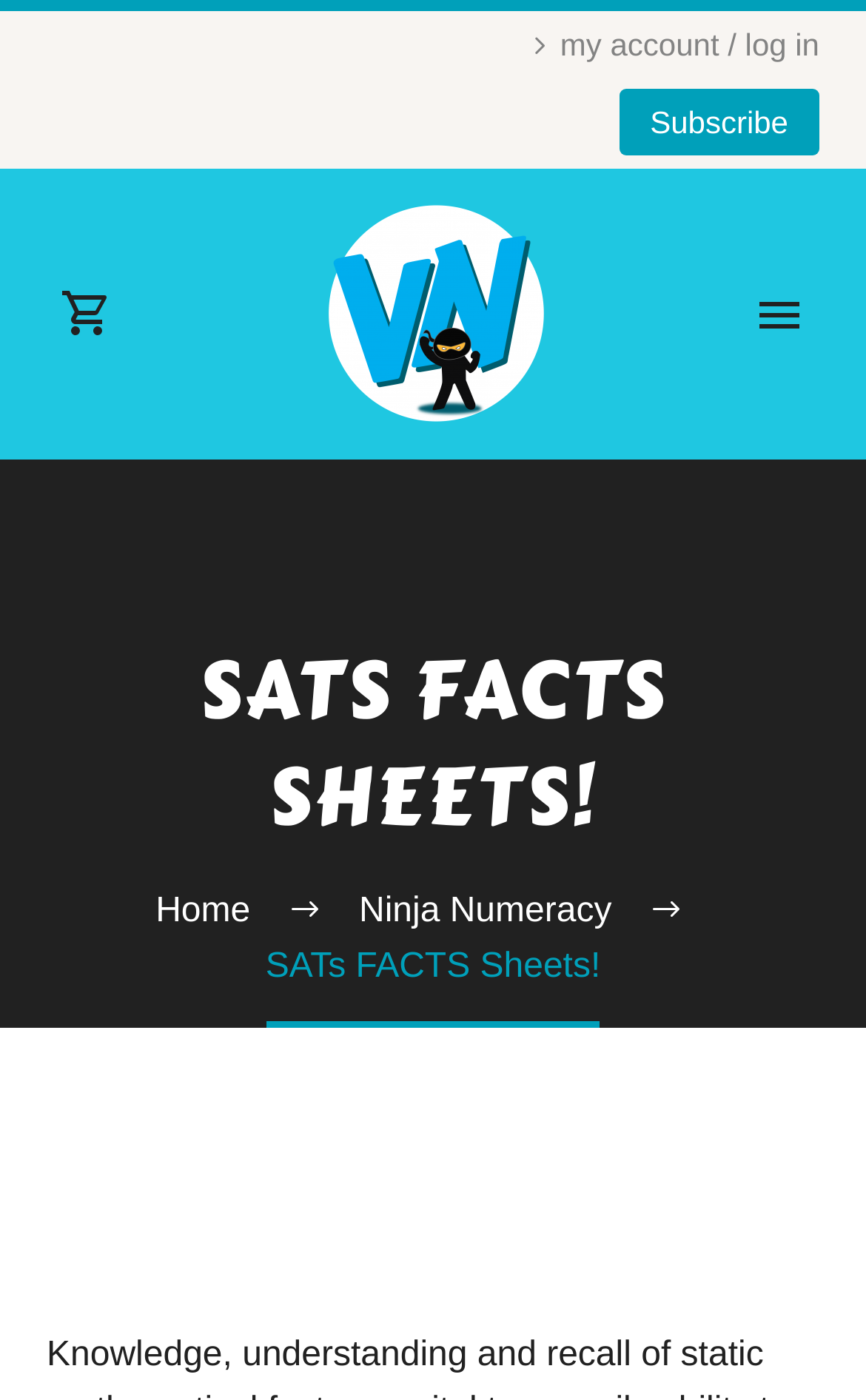Give a short answer to this question using one word or a phrase:
What is the text of the second link in the top-right corner?

Subscribe